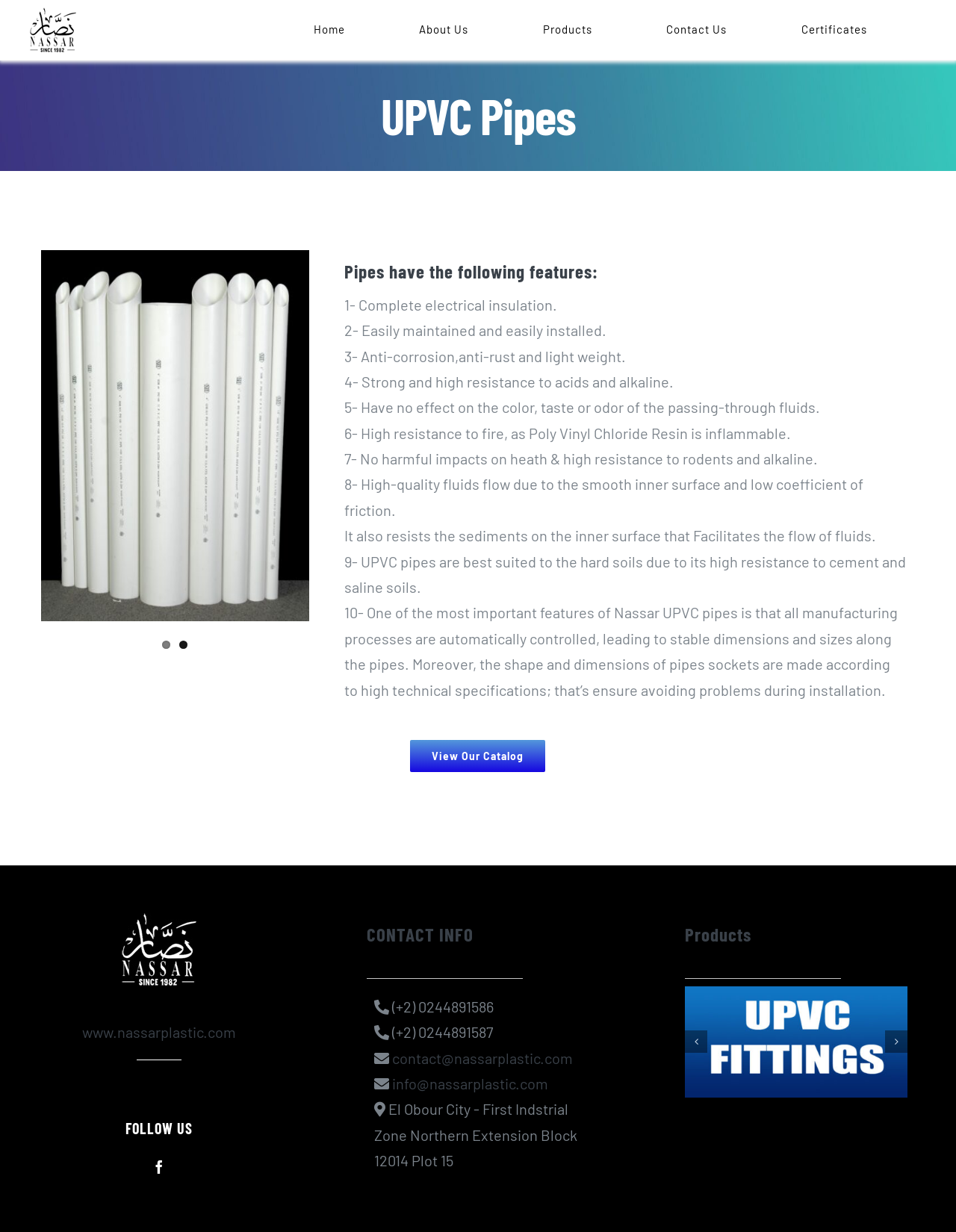Provide an in-depth description of the elements and layout of the webpage.

The webpage is about UPVC pipes and their features, provided by Nassar Plastic. At the top left corner, there is a logo of Nassar Plastic, and next to it, a navigation menu with links to Home, About Us, Products, Contact Us, and Certificates. Below the navigation menu, there is a heading "UPVC Pipes" in a prominent font.

The main content of the webpage is an article that describes the features of UPVC pipes. The article is divided into two columns, with images on the left side and text on the right side. The text describes the features of UPVC pipes, including complete electrical insulation, easy maintenance and installation, anti-corrosion, and high resistance to acids and alkaline. There are 10 points listed in total, each describing a unique feature of UPVC pipes.

Below the article, there is a call-to-action link "View Our Catalog" that encourages visitors to explore more about the products. On the right side of the webpage, there are links to social media platforms, including Facebook, and contact information, including phone numbers, email addresses, and a physical address.

At the bottom of the webpage, there are links to other products, including UPVC Fittings, and a navigation menu with Previous and Next buttons. There is also a "Go to Top" button on the bottom right corner that allows visitors to quickly scroll back to the top of the webpage.